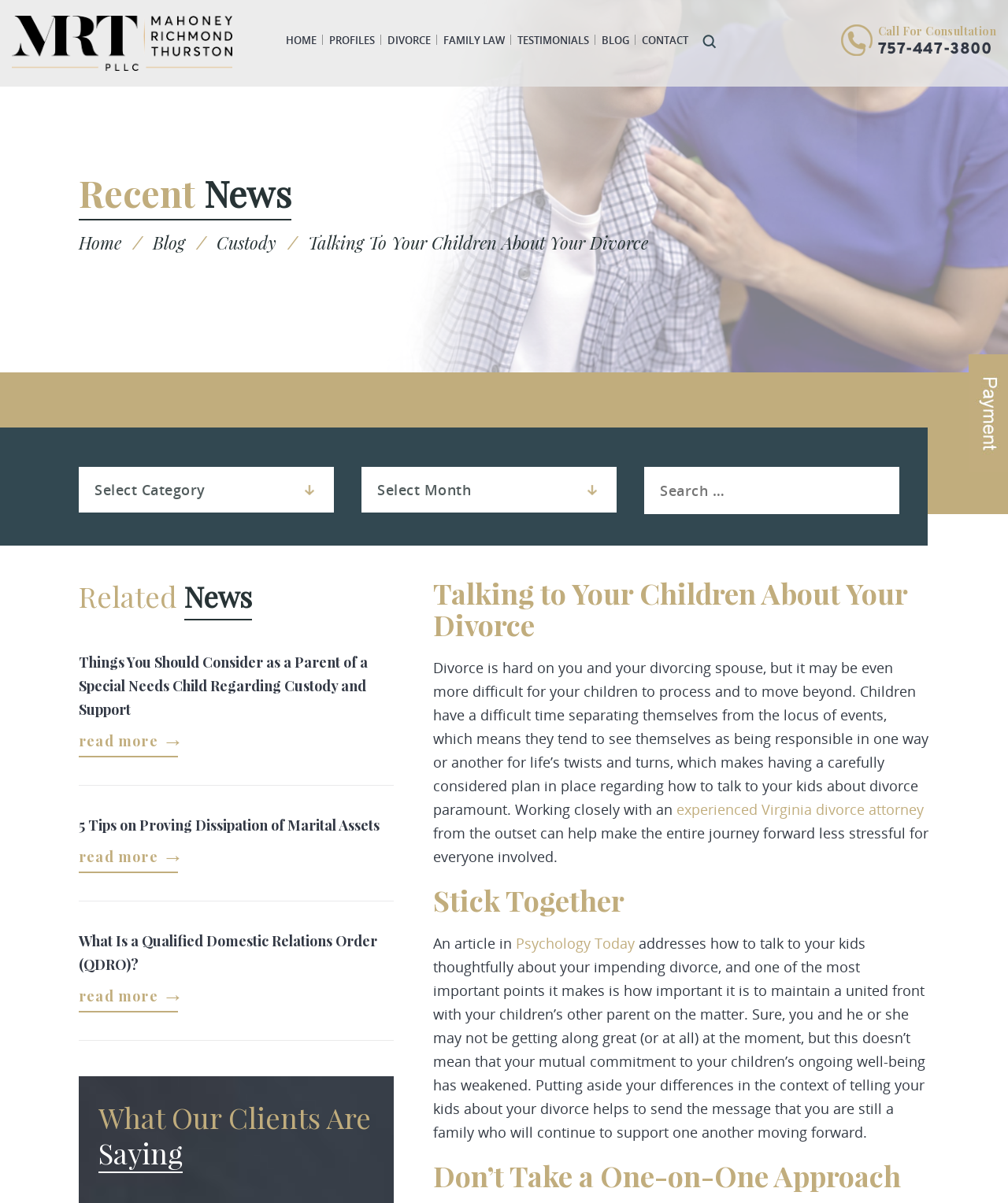Describe all visible elements and their arrangement on the webpage.

This webpage is about divorce and family law, specifically discussing how to talk to children about divorce. At the top, there is a navigation menu with links to "HOME", "PROFILES", "DIVORCE", "FAMILY LAW", "TESTIMONIALS", "BLOG", and "CONTACT". Next to the navigation menu, there is a search box with a "Search" button and a "Clear" button.

Below the navigation menu, there is a heading "Call For Consultation" with a phone number "757-447-3800" and a "Recent News" section with links to "Home", "Blog", and "Custody". There is also a combobox and a search box in this section.

The main content of the webpage is divided into sections. The first section has a heading "Talking to Your Children About Your Divorce" and discusses the importance of having a plan in place when talking to children about divorce. It suggests working closely with an experienced Virginia divorce attorney to make the process less stressful for everyone involved.

The next section is titled "Stick Together" and discusses the importance of maintaining a united front with the other parent when talking to children about divorce. It references an article in Psychology Today that emphasizes the importance of presenting a united front.

The following section is titled "Don’t Take a One-on-One Approach" and continues the discussion on how to talk to children about divorce.

Below these sections, there is a "Related News" section with links to three news articles: "Things You Should Consider as a Parent of a Special Needs Child Regarding Custody and Support", "5 Tips on Proving Dissipation of Marital Assets", and "What Is a Qualified Domestic Relations Order (QDRO)?".

Finally, there is a section titled "What Our Clients Are Saying" and a link to an empty page at the bottom right corner of the page.